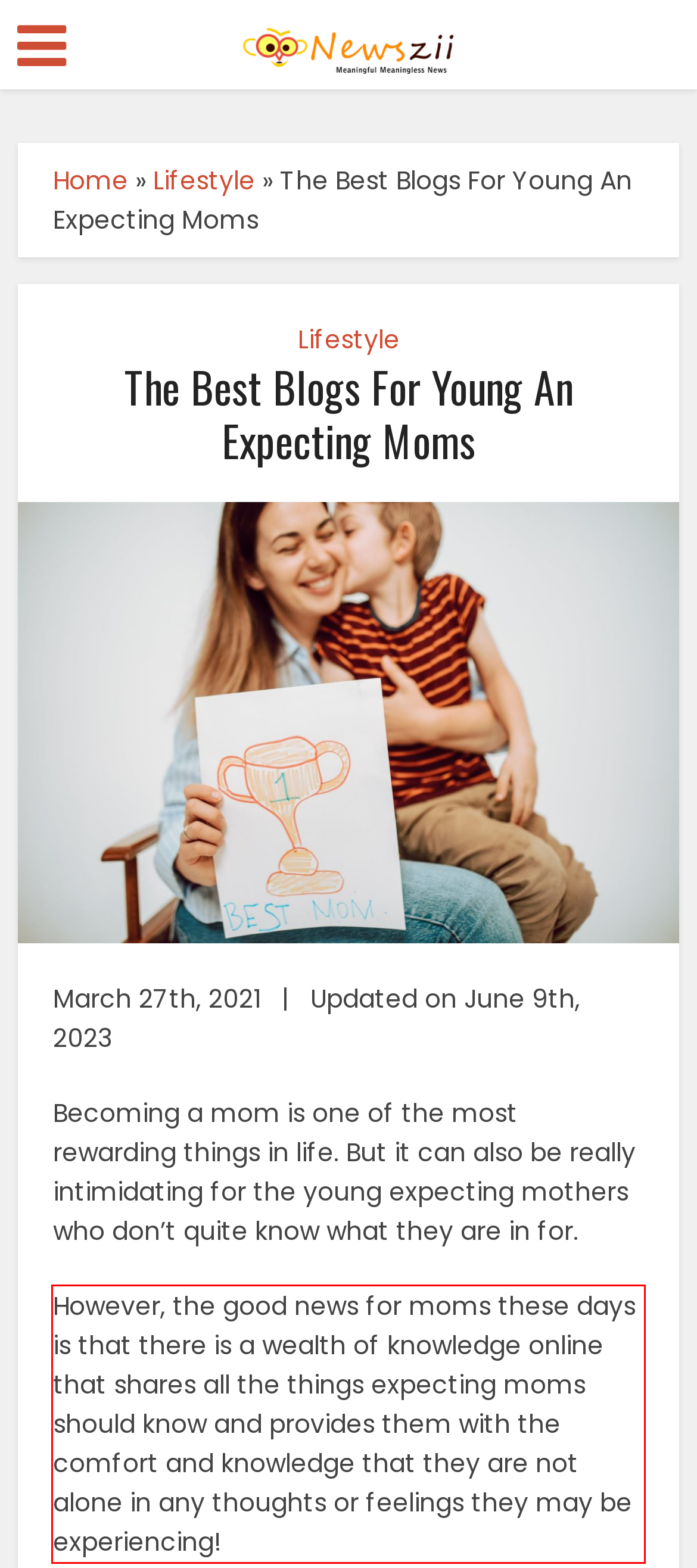Using the provided screenshot, read and generate the text content within the red-bordered area.

However, the good news for moms these days is that there is a wealth of knowledge online that shares all the things expecting moms should know and provides them with the comfort and knowledge that they are not alone in any thoughts or feelings they may be experiencing!